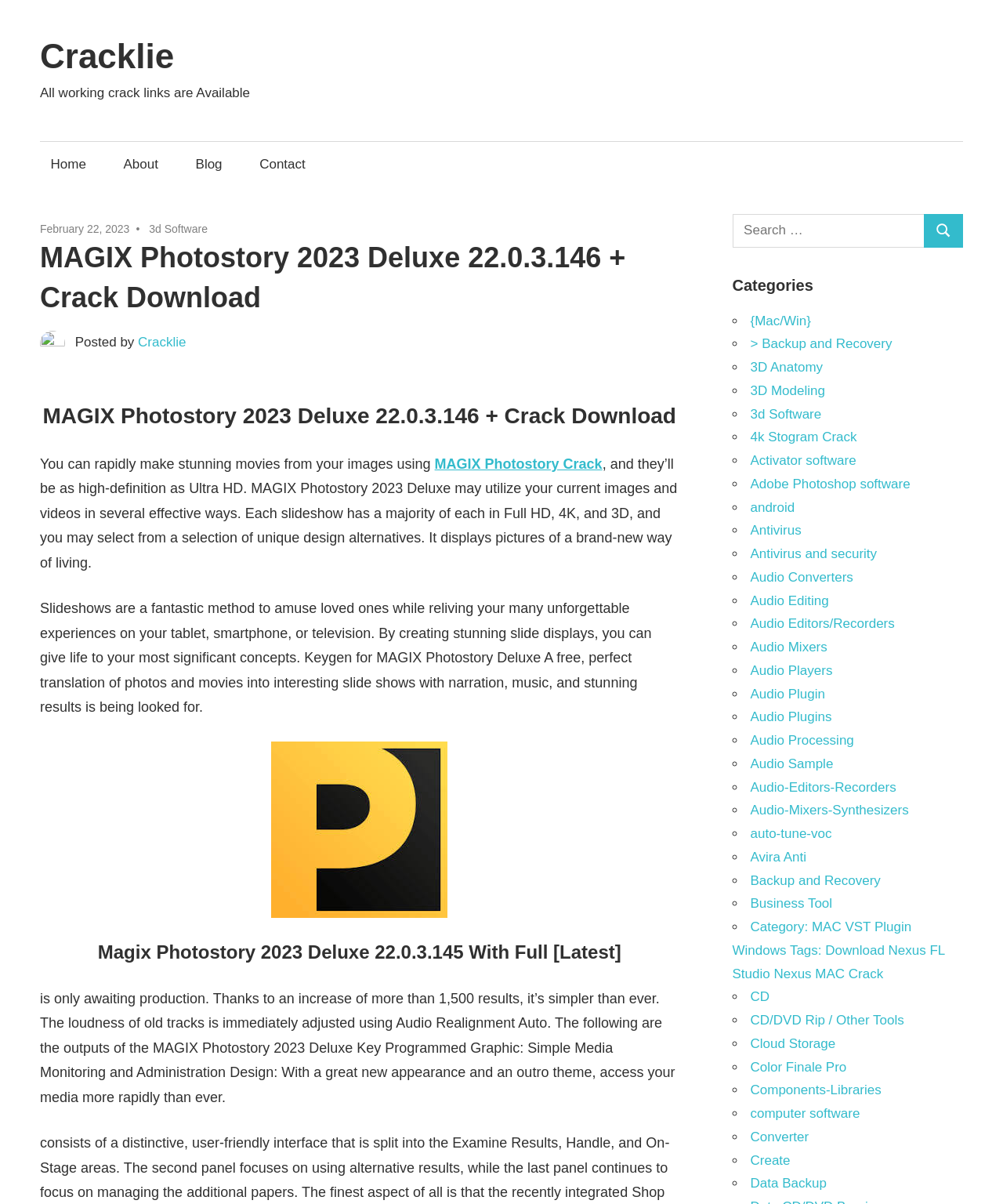Bounding box coordinates must be specified in the format (top-left x, top-left y, bottom-right x, bottom-right y). All values should be floating point numbers between 0 and 1. What are the bounding box coordinates of the UI element described as: CD

[0.748, 0.822, 0.767, 0.834]